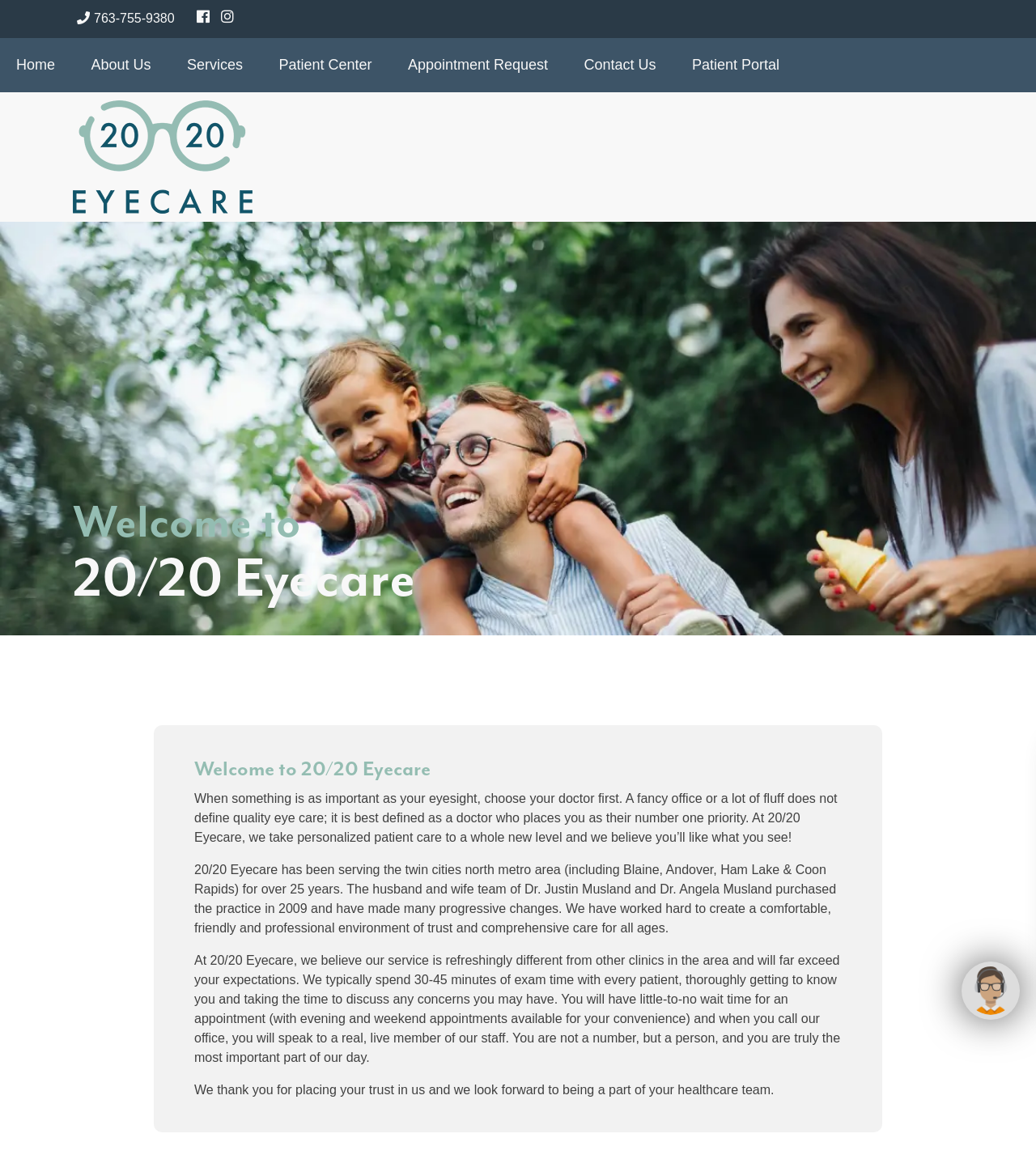Explain the webpage's design and content in an elaborate manner.

The webpage is the homepage of 20/20 Eyecare, an eye doctor's office in Blaine, MN. At the top left corner, there is a link to skip to the content. Next to it, there is a phone number link with a phone icon. On the same line, there are two social media links. 

Below these links, there is a header section with a navigation menu that includes links to Home, About Us, Services, Patient Center, Appointment Request, Contact Us, and Patient Portal. 

On the left side of the page, there is a logo of 20/20 Eyecare, which is an image with a link to the homepage. Below the logo, there is a large image of a young couple wearing sunglasses and nice hats, taking up most of the page's width.

The main content of the page starts with a heading that says "Welcome to 20/20 Eyecare". Below the heading, there is a paragraph of text that explains the importance of choosing the right doctor for eye care. The text emphasizes the personalized patient care provided by 20/20 Eyecare.

Following this paragraph, there are two more paragraphs of text that describe the history and services of 20/20 Eyecare. The first paragraph explains that the practice has been serving the twin cities north metro area for over 25 years and has undergone progressive changes under the ownership of Dr. Justin Musland and Dr. Angela Musland. The second paragraph highlights the unique services provided by 20/20 Eyecare, including longer exam times, minimal wait times, and personalized attention.

Finally, there is a closing paragraph that thanks patients for their trust and looks forward to being part of their healthcare team. At the bottom right corner of the page, there is a chatbot icon image.